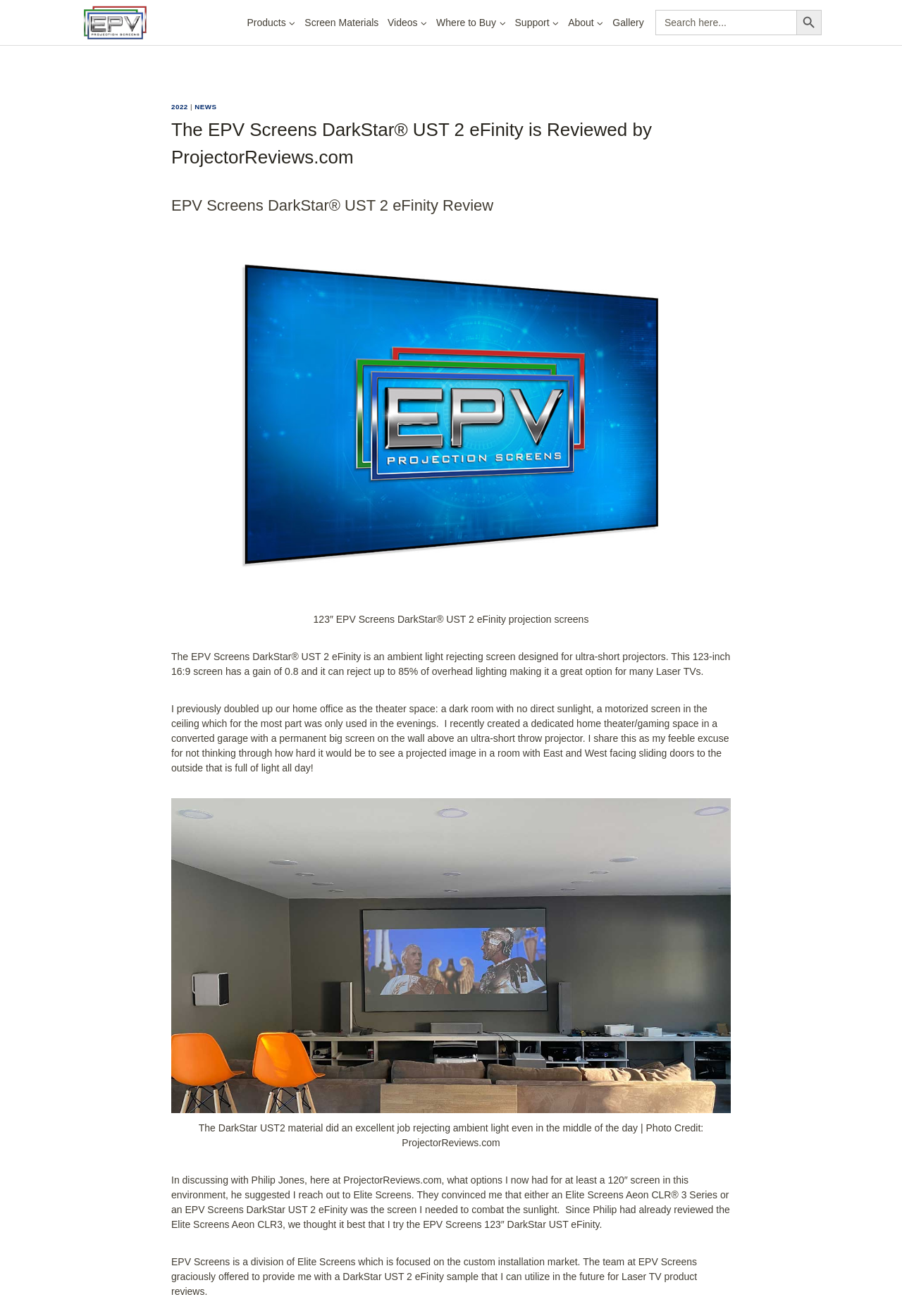Carefully examine the image and provide an in-depth answer to the question: What type of screen is being reviewed?

The screen being reviewed is an ambient light rejecting screen, specifically designed for ultra-short projectors. It has a gain of 0.8 and can reject up to 85% of overhead lighting, making it suitable for use in bright environments.